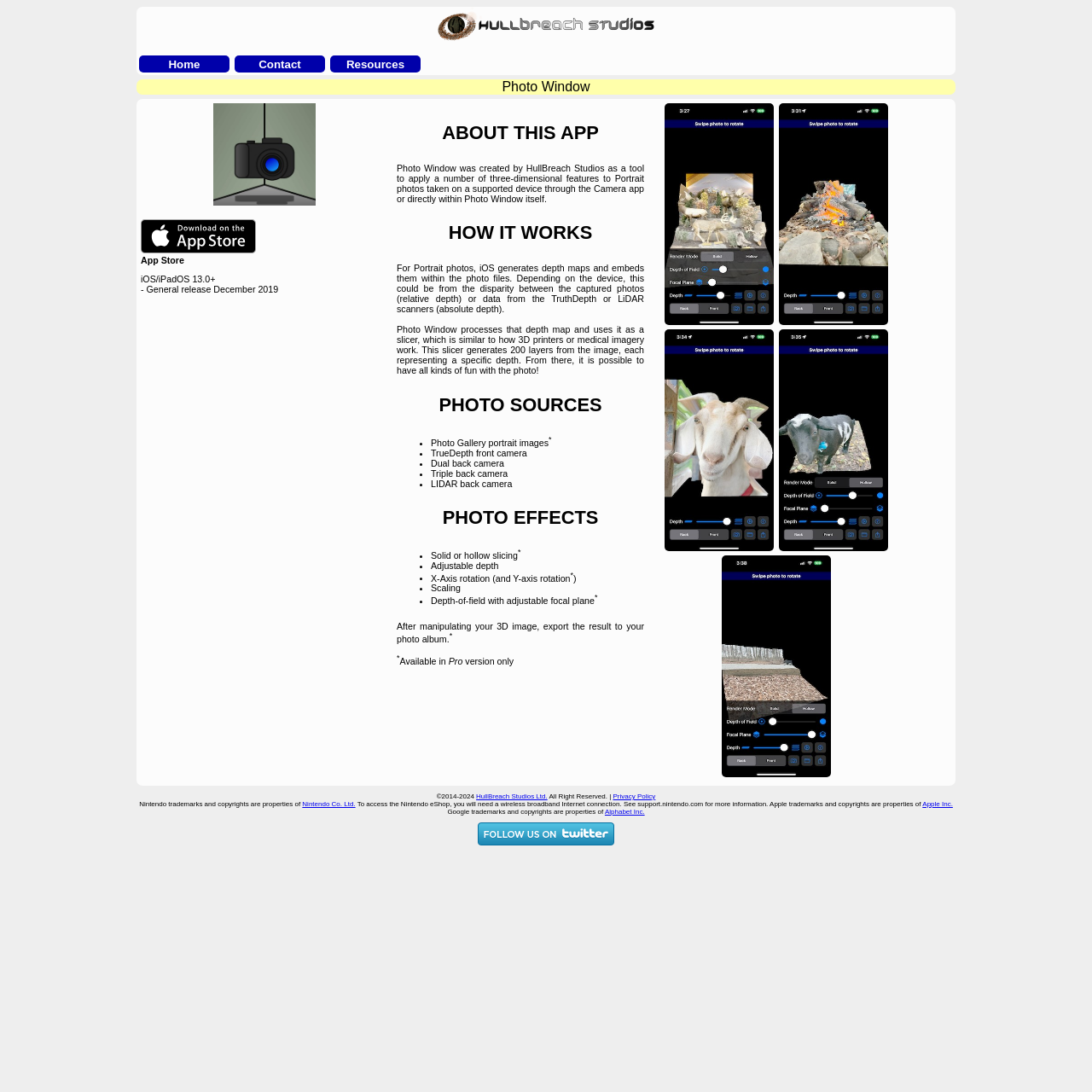Please determine the bounding box coordinates of the clickable area required to carry out the following instruction: "Follow HullBreach Studios on Twitter". The coordinates must be four float numbers between 0 and 1, represented as [left, top, right, bottom].

[0.438, 0.769, 0.562, 0.776]